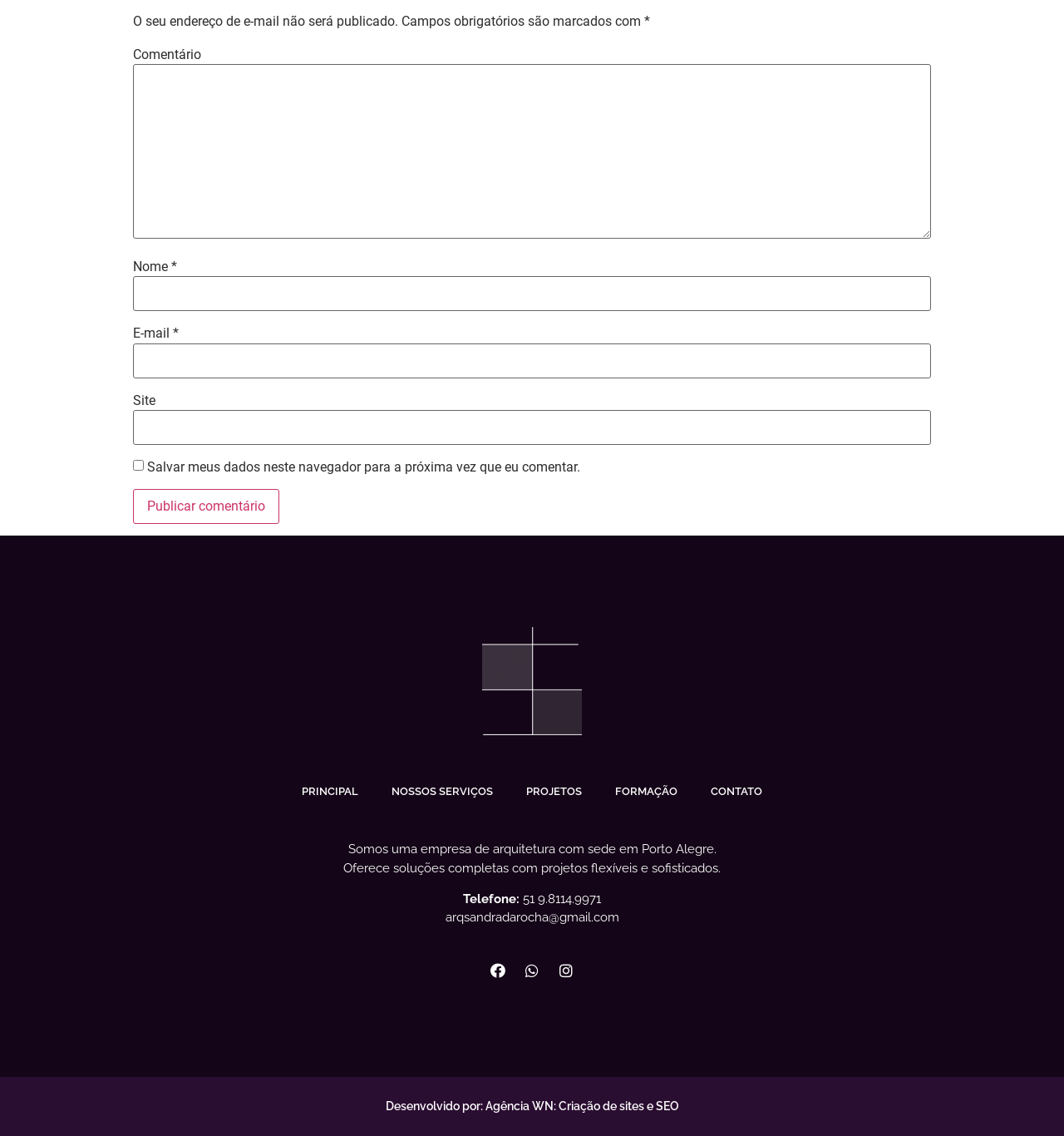Respond to the question below with a single word or phrase:
What type of company is described on this webpage?

Architecture company